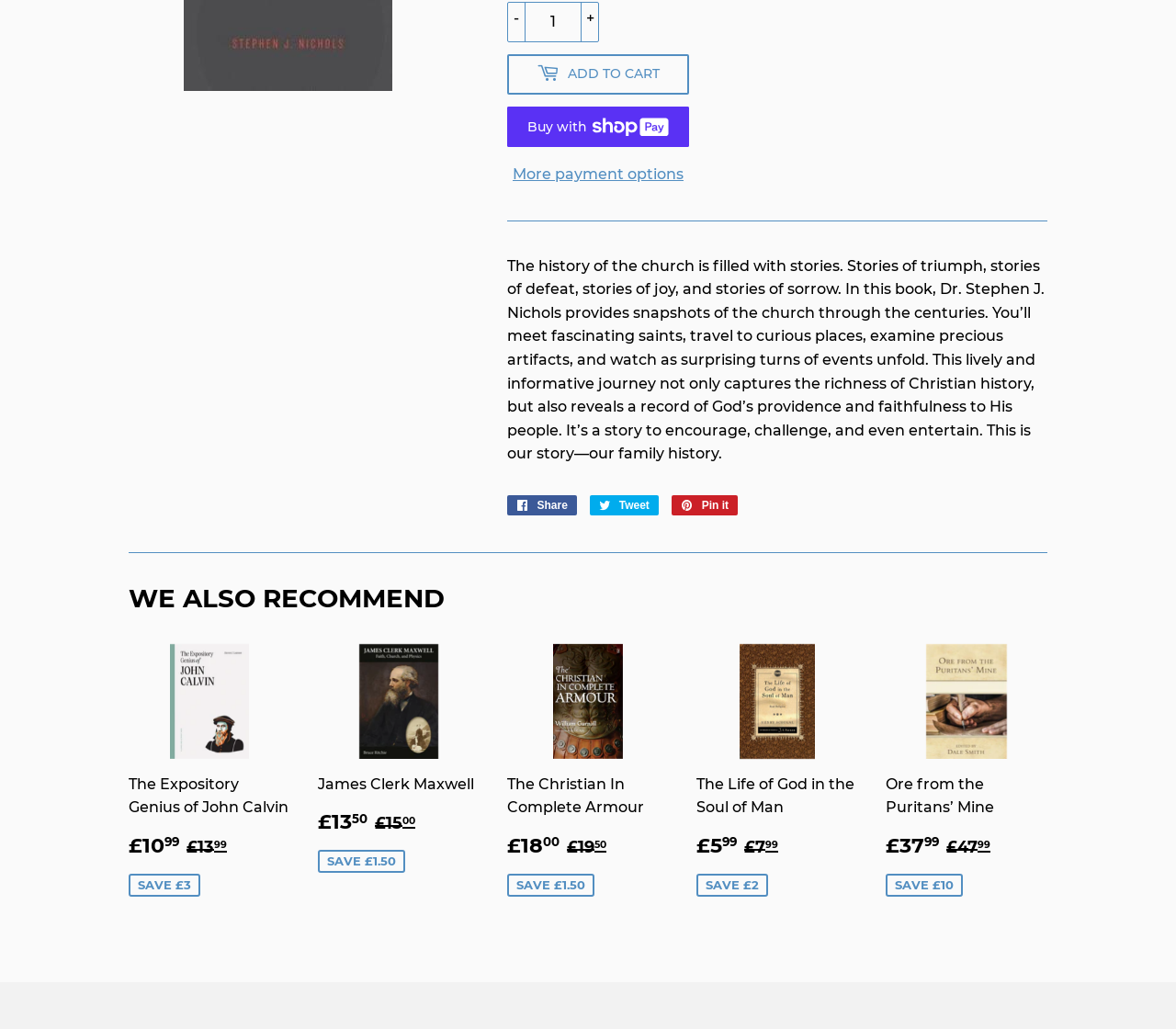Please determine the bounding box coordinates for the UI element described here. Use the format (top-left x, top-left y, bottom-right x, bottom-right y) with values bounded between 0 and 1: Christian Perspectives/Ethics

[0.24, 0.125, 0.504, 0.163]